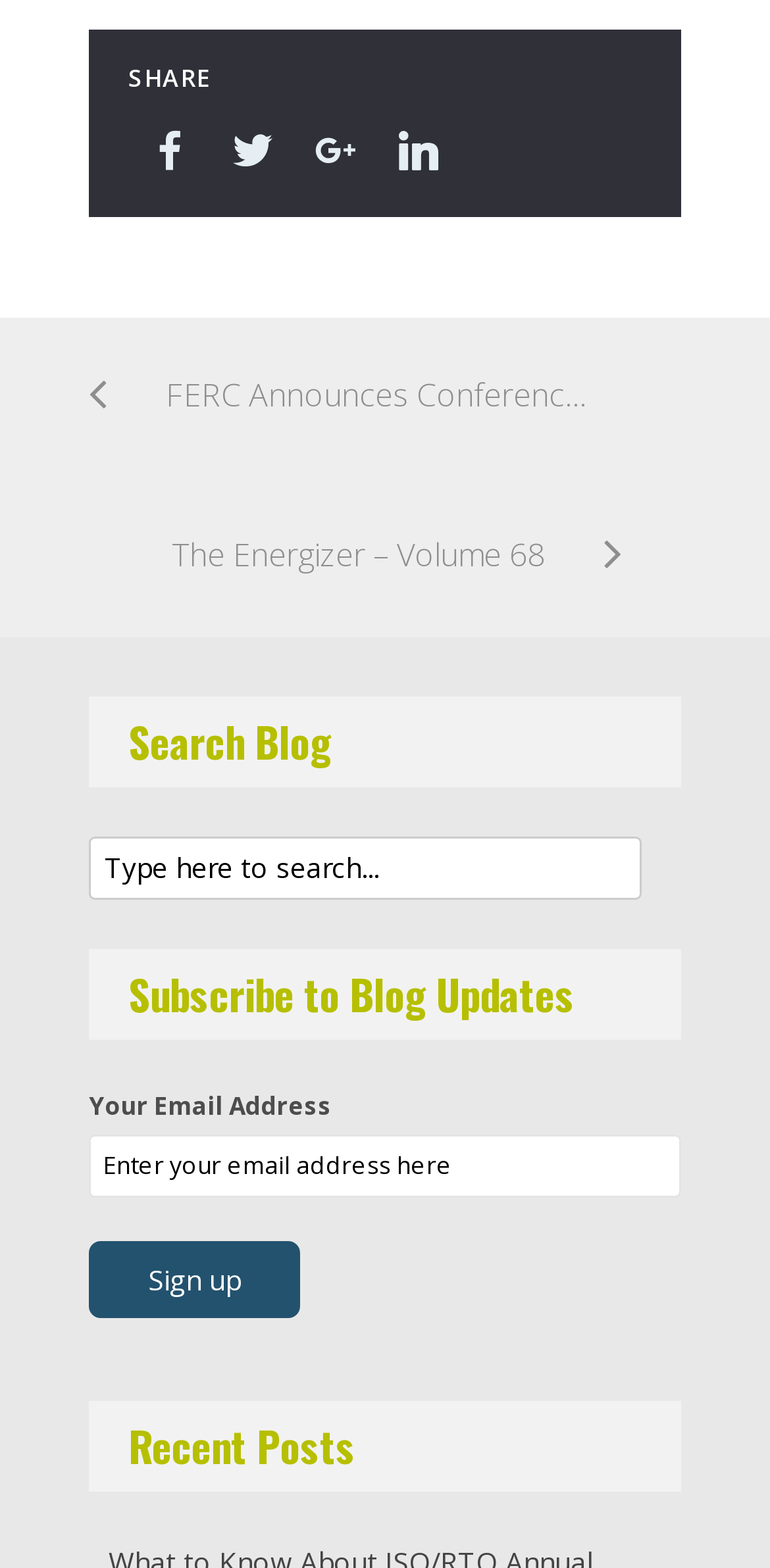Based on the image, please elaborate on the answer to the following question:
What is the purpose of the textbox below 'Search Blog'?

The textbox is located below the 'Search Blog' heading, and it has a placeholder text 'Type here to search...'. This suggests that the textbox is used for searching the blog.